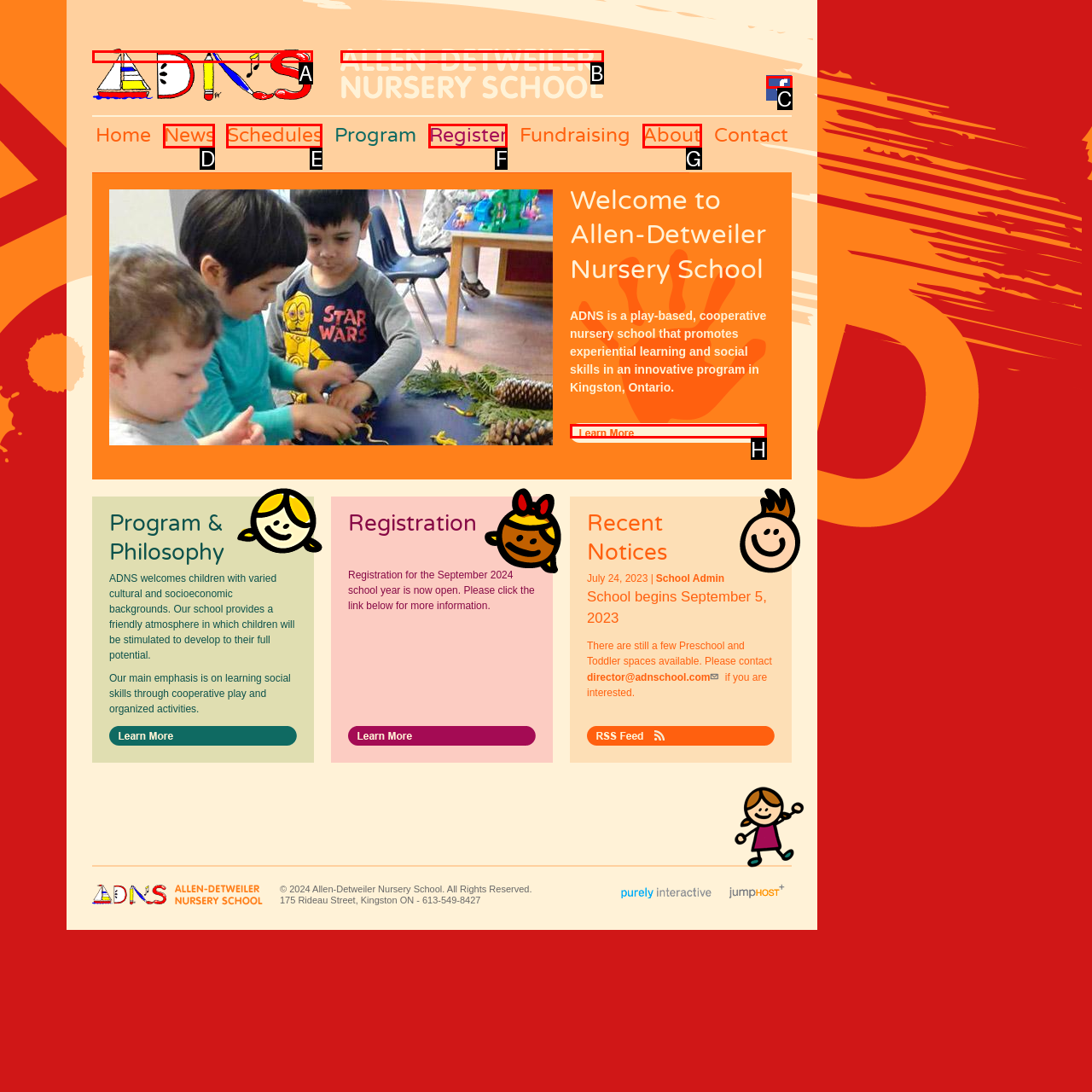Pick the option that best fits the description: alt="Learn More". Reply with the letter of the matching option directly.

H